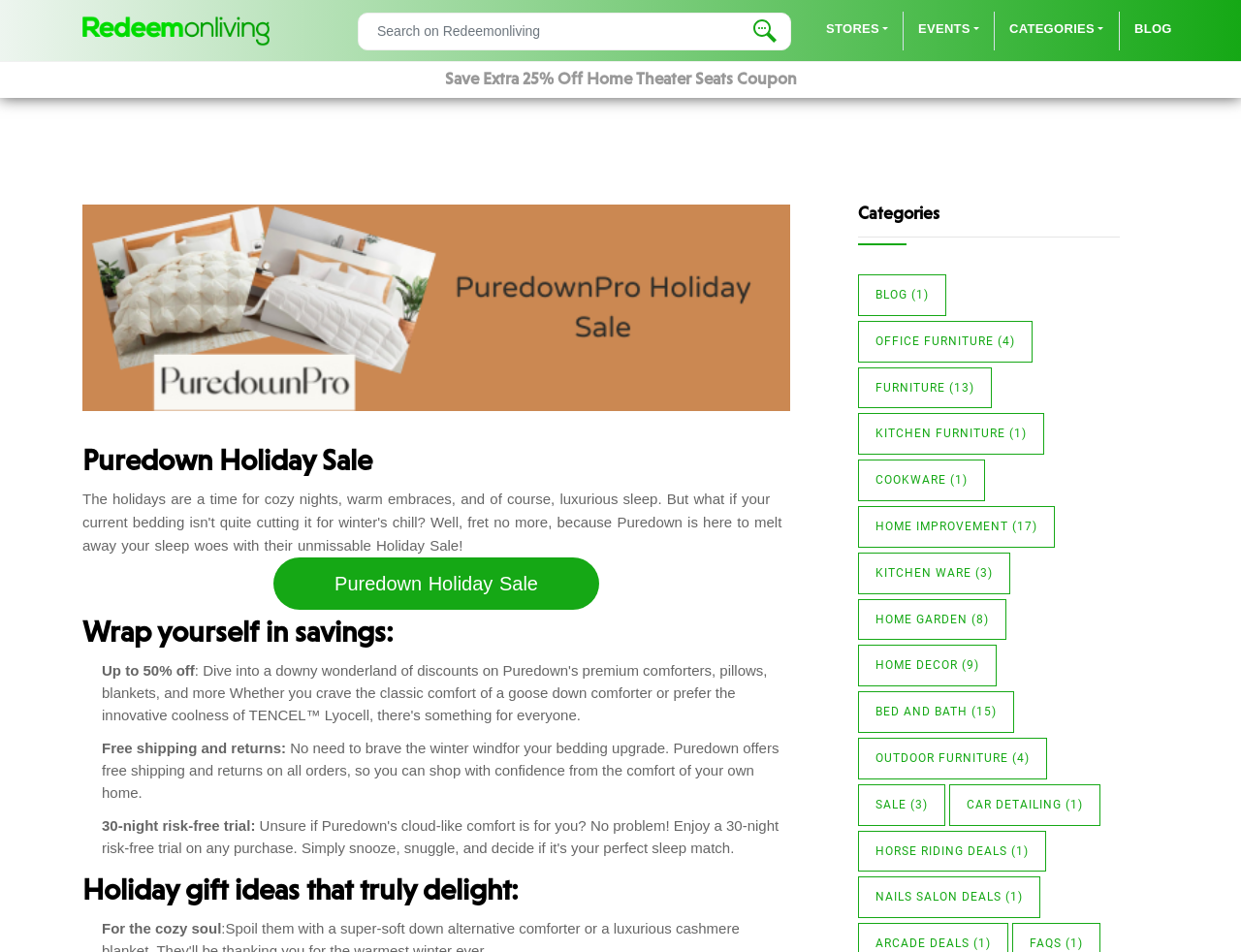Please identify the bounding box coordinates of the element's region that I should click in order to complete the following instruction: "Read blog posts". The bounding box coordinates consist of four float numbers between 0 and 1, i.e., [left, top, right, bottom].

[0.902, 0.013, 0.956, 0.047]